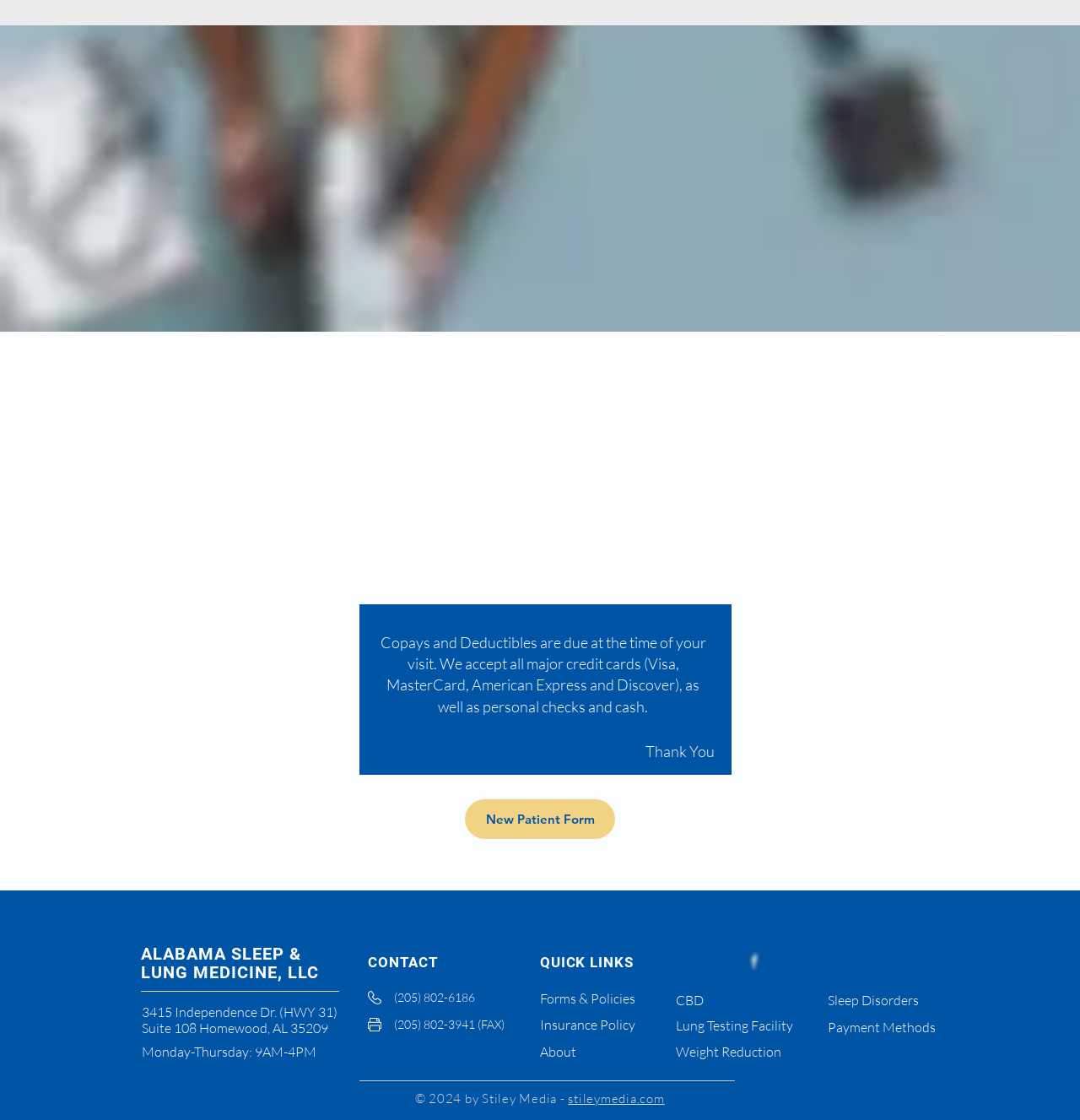Please specify the bounding box coordinates in the format (top-left x, top-left y, bottom-right x, bottom-right y), with all values as floating point numbers between 0 and 1. Identify the bounding box of the UI element described by: QUICK LINKS

[0.5, 0.851, 0.586, 0.867]